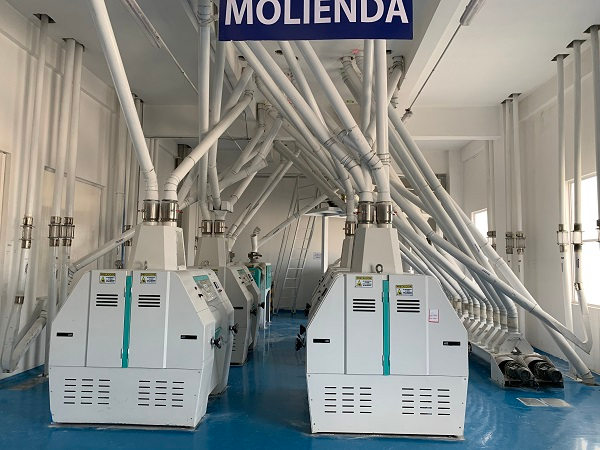What does the sign above the machinery read?
Look at the screenshot and respond with a single word or phrase.

MOLIENDA